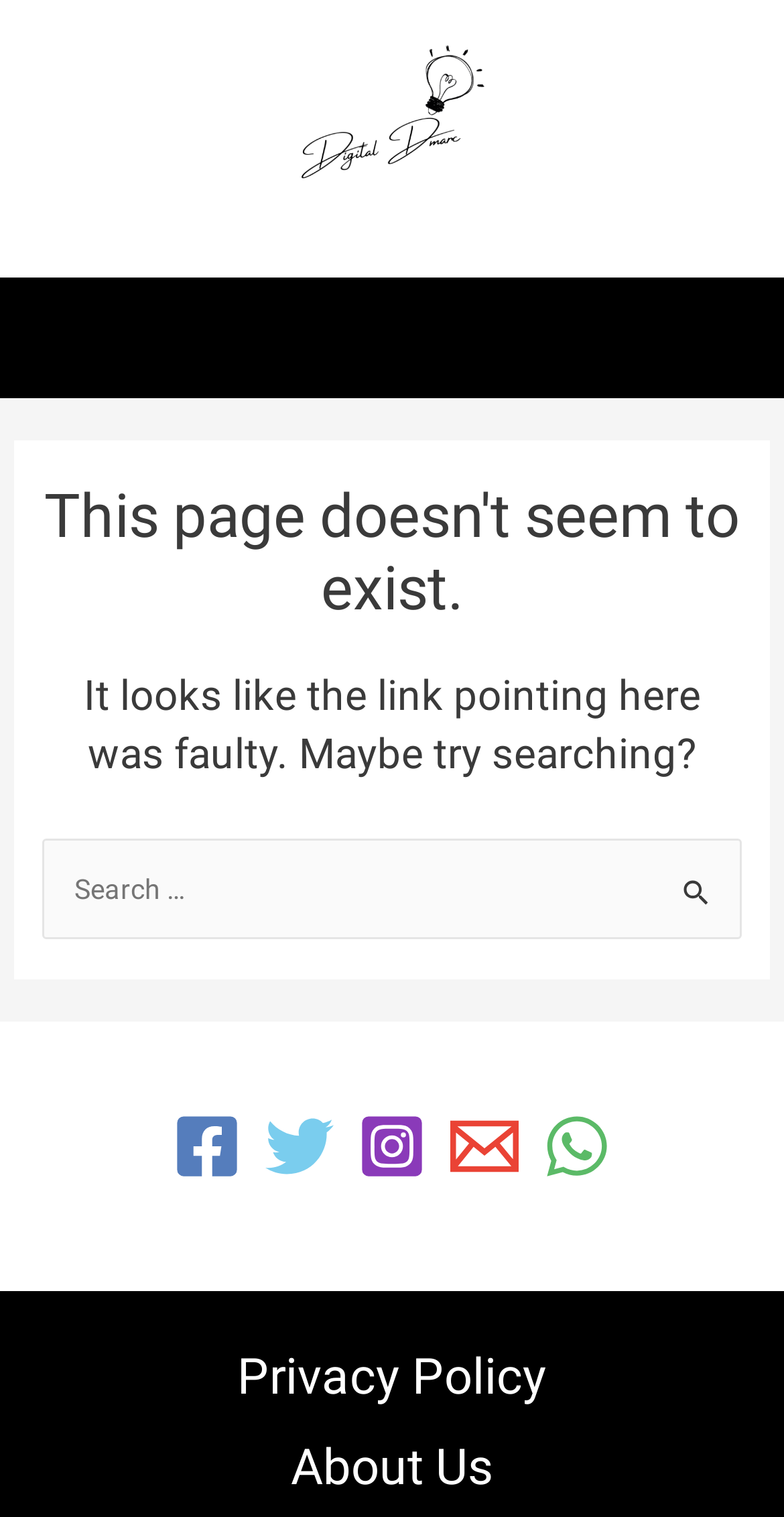Determine the bounding box coordinates for the area that needs to be clicked to fulfill this task: "Contact us through phone". The coordinates must be given as four float numbers between 0 and 1, i.e., [left, top, right, bottom].

[0.051, 0.213, 0.297, 0.231]